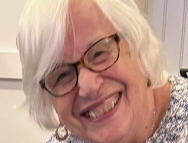Explain in detail what you see in the image.

A warm and inviting portrait of a smiling older woman, showcasing her joy and friendliness. She has white hair styled in loose waves and wears stylish glasses, enhancing her bright and cheerful expression. The background features soft, neutral tones that complement her appearance. This image accompanies a link to an article about "Audrey Peach, 93," suggesting a celebration of her life or contribution, adding a personal touch to the content. The overall atmosphere of the image conveys happiness and a sense of community.